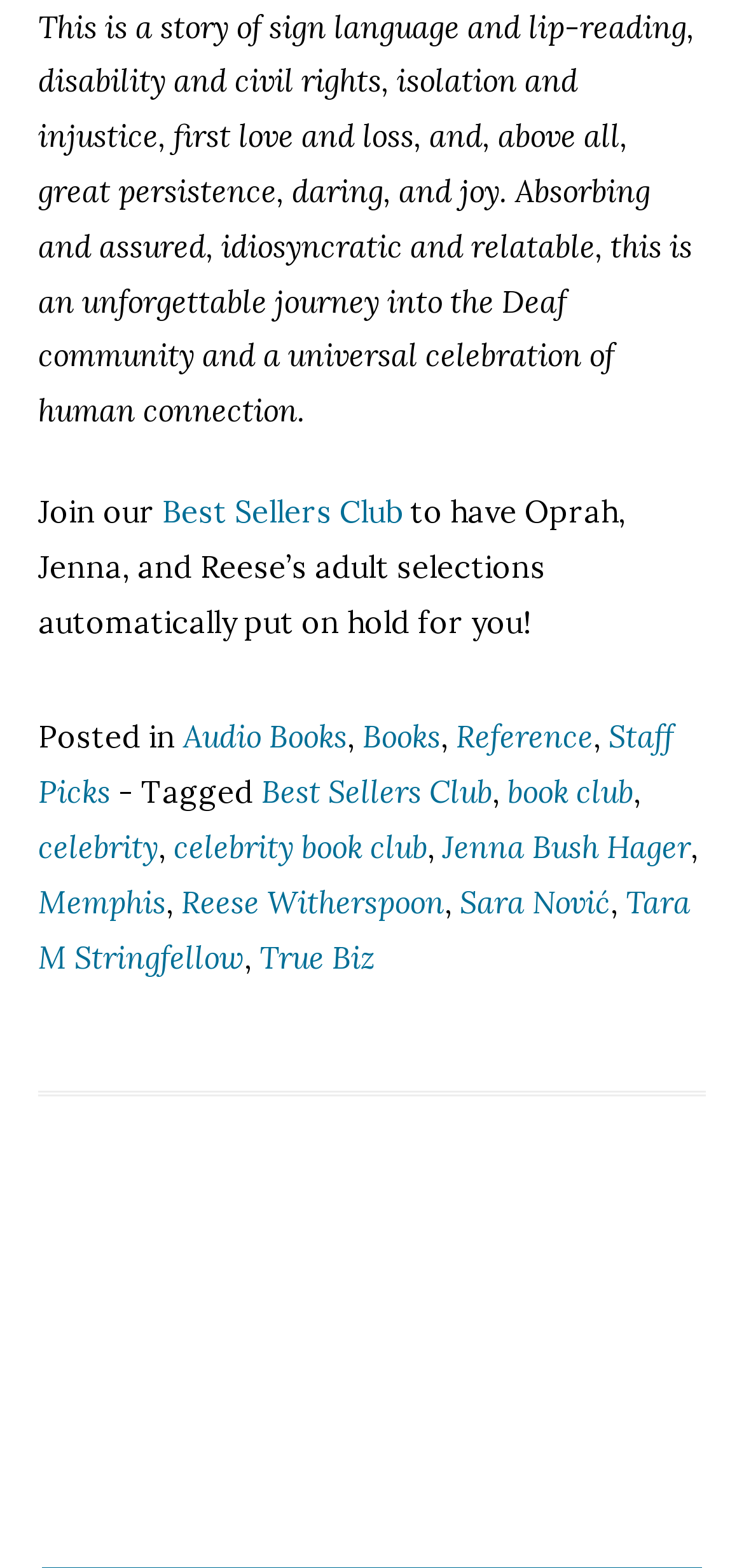Find the bounding box coordinates of the element to click in order to complete the given instruction: "Check out The Sky Village Swiss Wooden Camp."

None